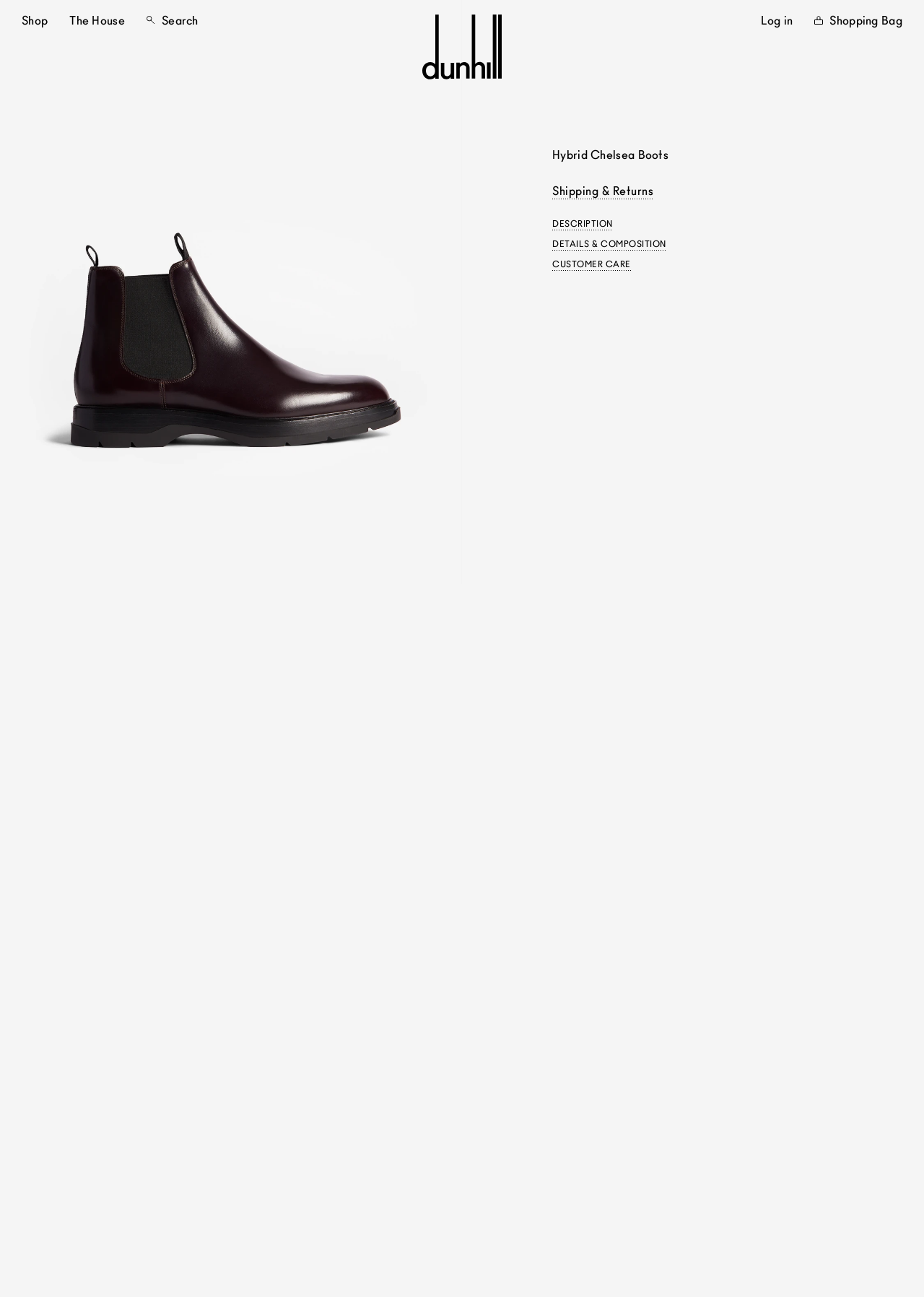What type of boots are featured on this webpage?
Look at the image and respond to the question as thoroughly as possible.

I found the heading 'Hybrid Chelsea Boots' which suggests that the webpage is featuring this type of boots. Additionally, there are multiple images of boots with similar descriptions, further supporting this conclusion.